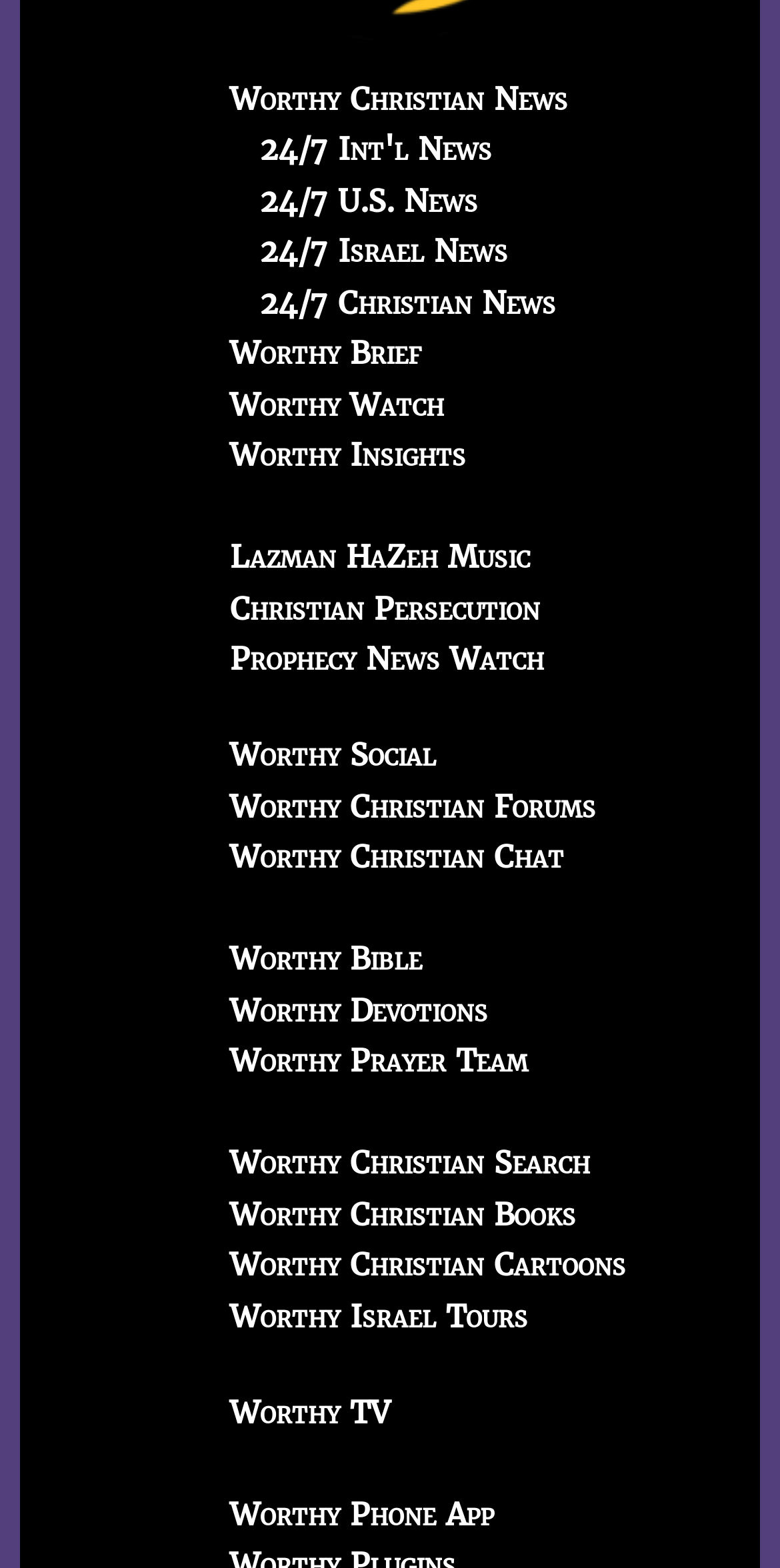Respond with a single word or phrase for the following question: 
How many news categories are available?

7